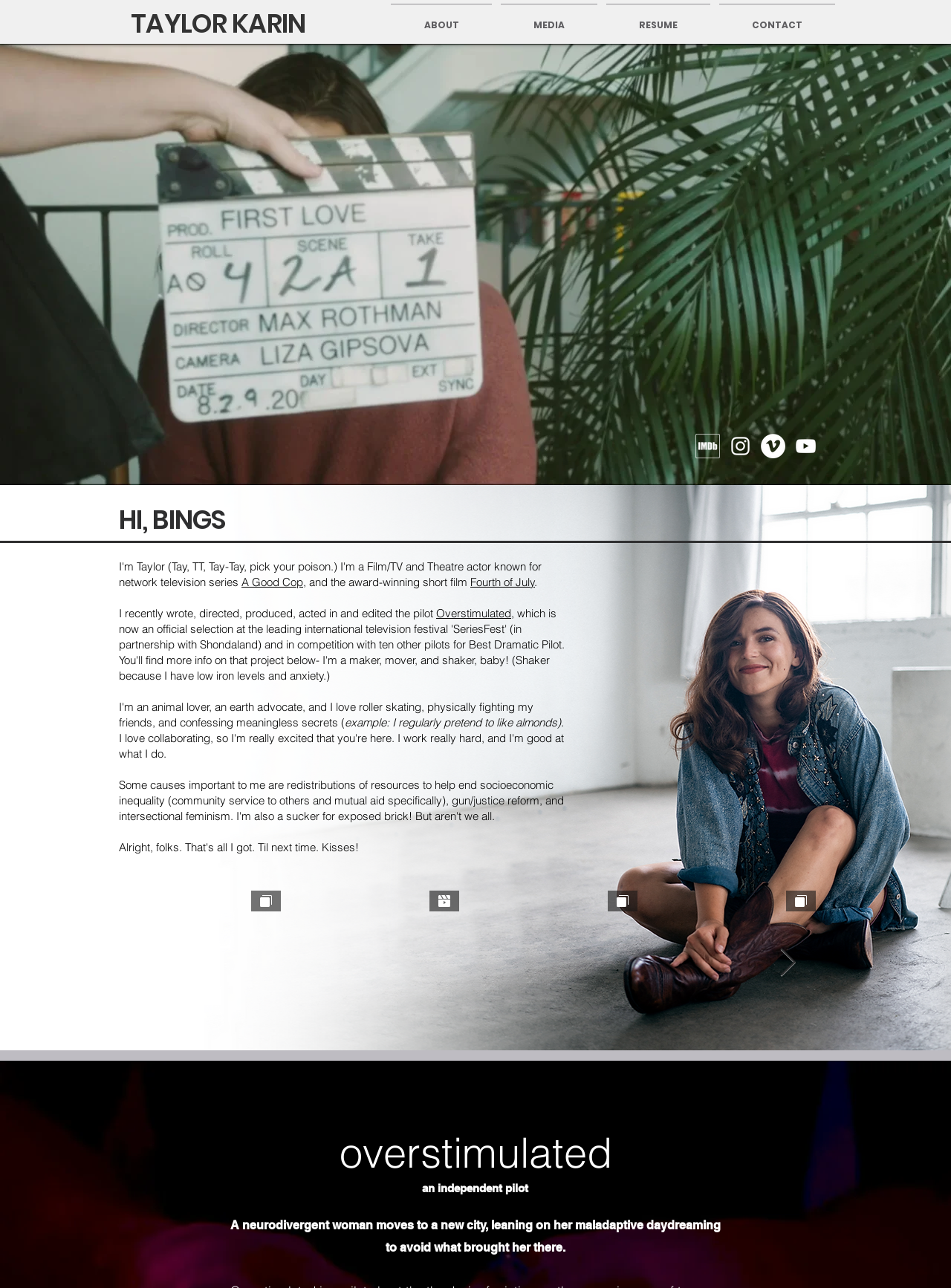What is the genre of the independent pilot 'Overstimulated'?
Using the image as a reference, give an elaborate response to the question.

The genre of the independent pilot 'Overstimulated' is described in the text 'A neurodivergent woman moves to a new city, leaning on her maladaptive daydreaming to avoid what brought her there' in the 'ABOUT' section.